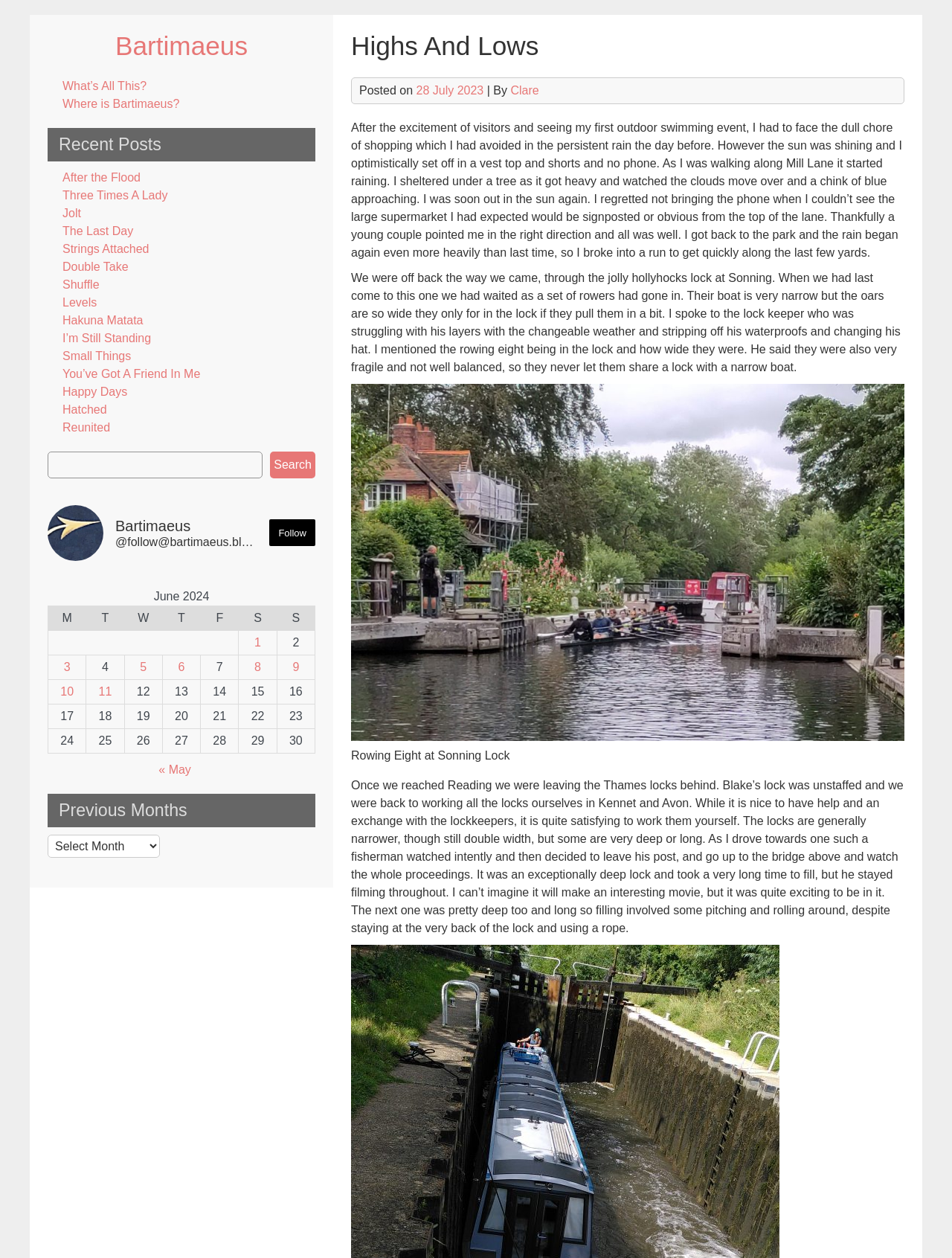Please reply to the following question using a single word or phrase: 
How many columns are in the table?

7